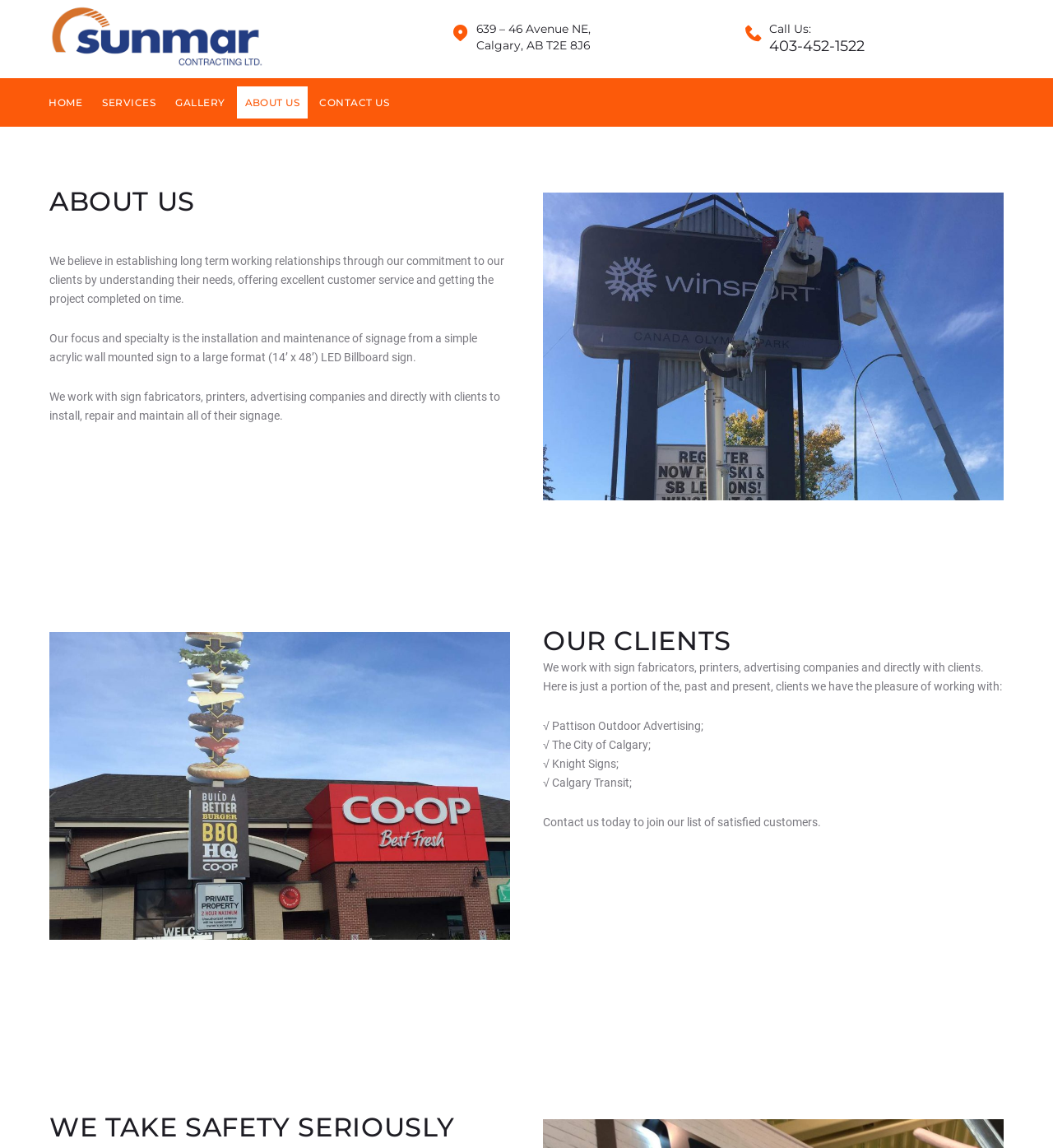With reference to the screenshot, provide a detailed response to the question below:
How many clients are listed?

The number of clients listed is obtained by counting the StaticText elements that start with '√' under the 'OUR CLIENTS' heading, which are 'Pattison Outdoor Advertising;', 'The City of Calgary;', 'Knight Signs;', and 'Calgary Transit;'